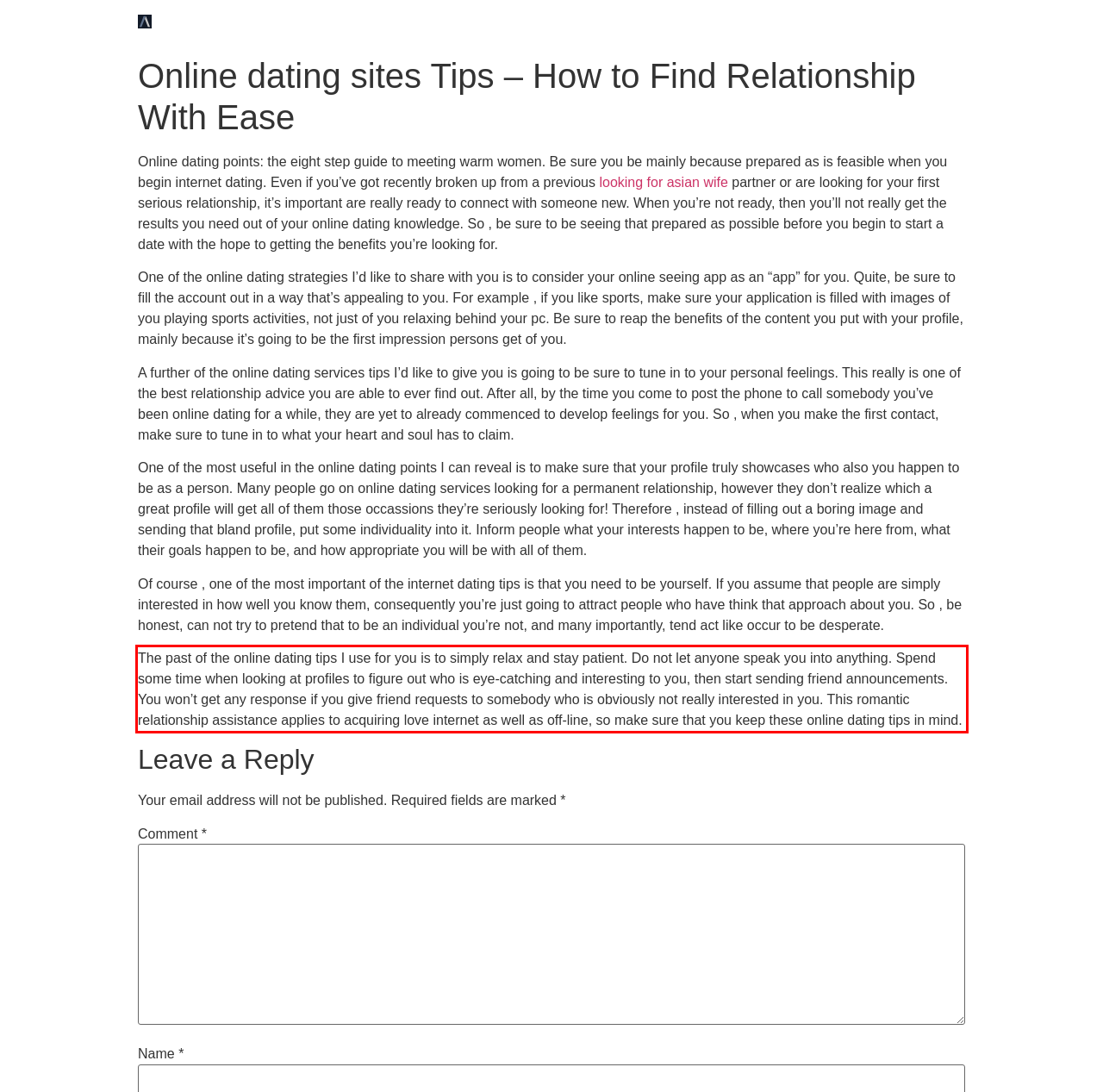Please identify the text within the red rectangular bounding box in the provided webpage screenshot.

The past of the online dating tips I use for you is to simply relax and stay patient. Do not let anyone speak you into anything. Spend some time when looking at profiles to figure out who is eye-catching and interesting to you, then start sending friend announcements. You won’t get any response if you give friend requests to somebody who is obviously not really interested in you. This romantic relationship assistance applies to acquiring love internet as well as off-line, so make sure that you keep these online dating tips in mind.